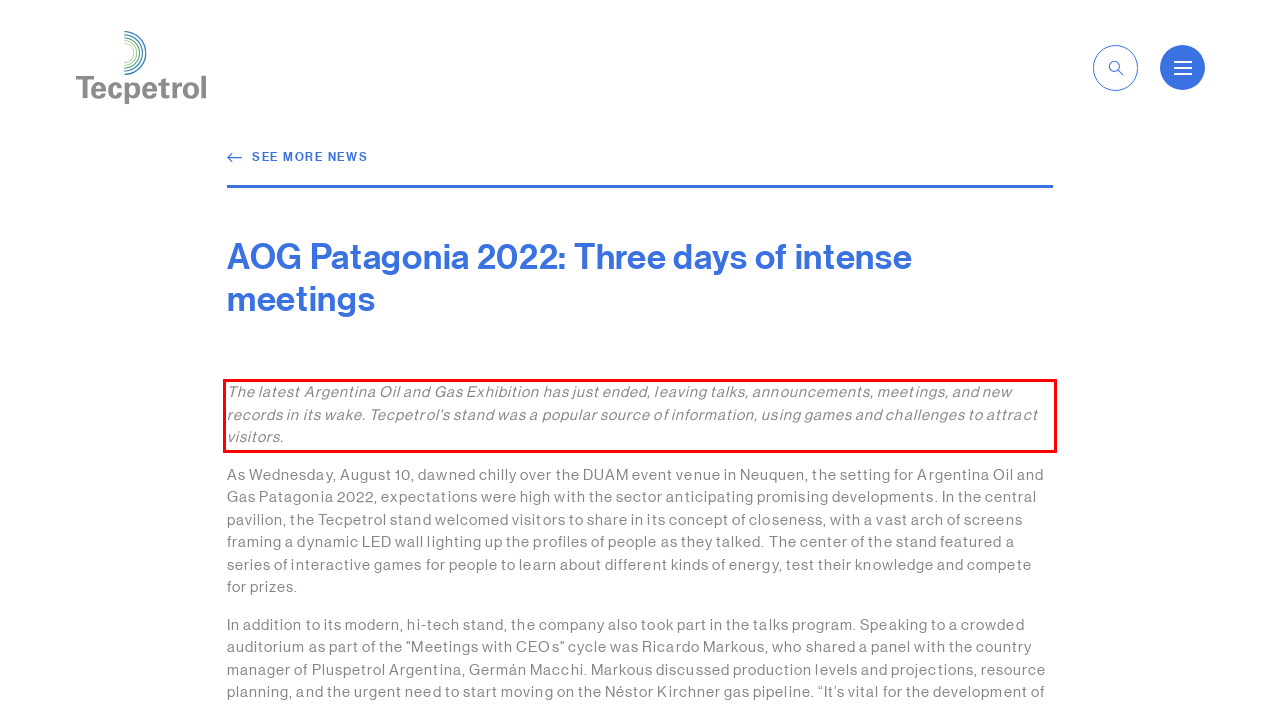Observe the screenshot of the webpage that includes a red rectangle bounding box. Conduct OCR on the content inside this red bounding box and generate the text.

The latest Argentina Oil and Gas Exhibition has just ended, leaving talks, announcements, meetings, and new records in its wake. Tecpetrol's stand was a popular source of information, using games and challenges to attract visitors.